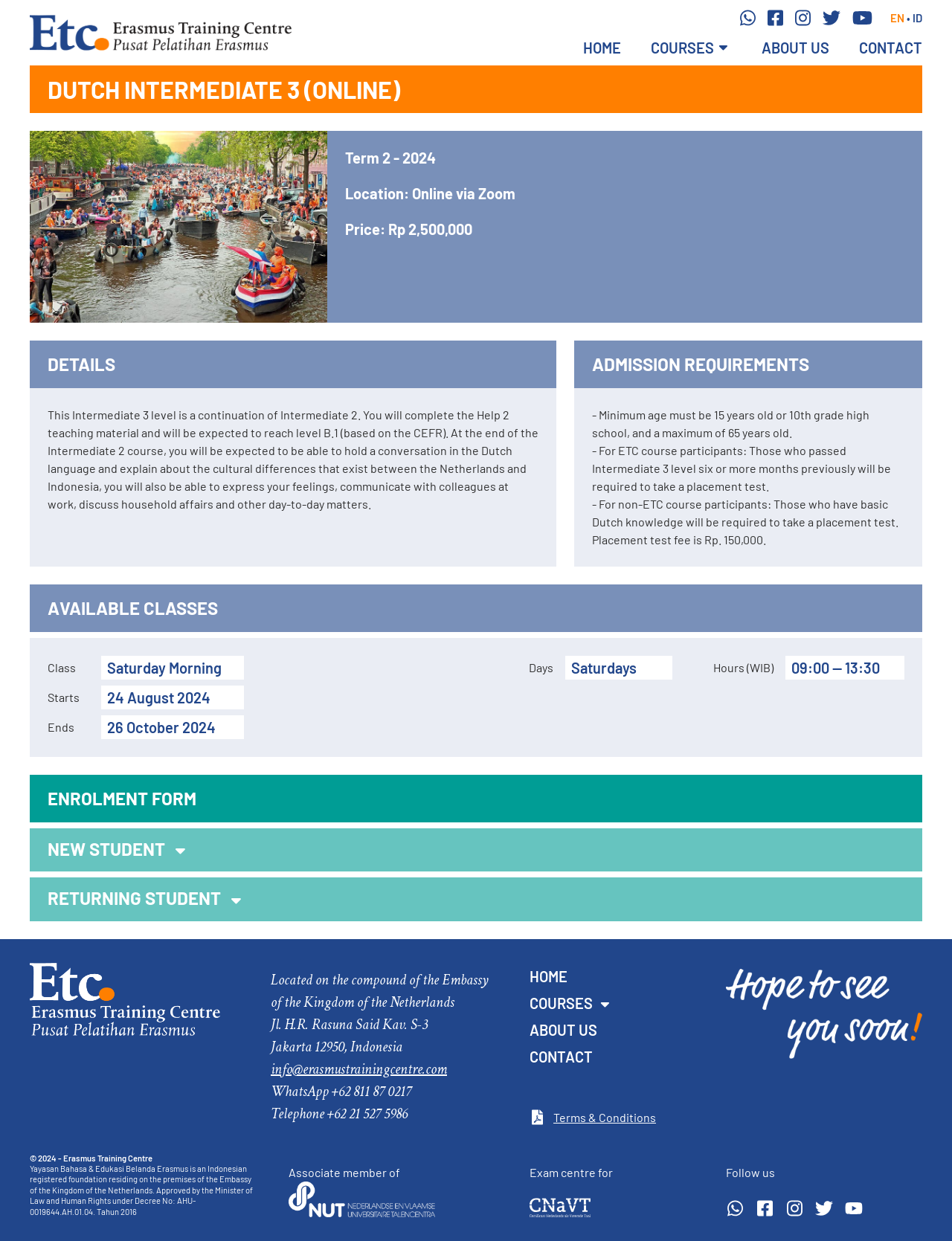Please determine the bounding box coordinates for the element that should be clicked to follow these instructions: "Follow the Erasmus Training Centre on Facebook".

[0.806, 0.005, 0.823, 0.024]